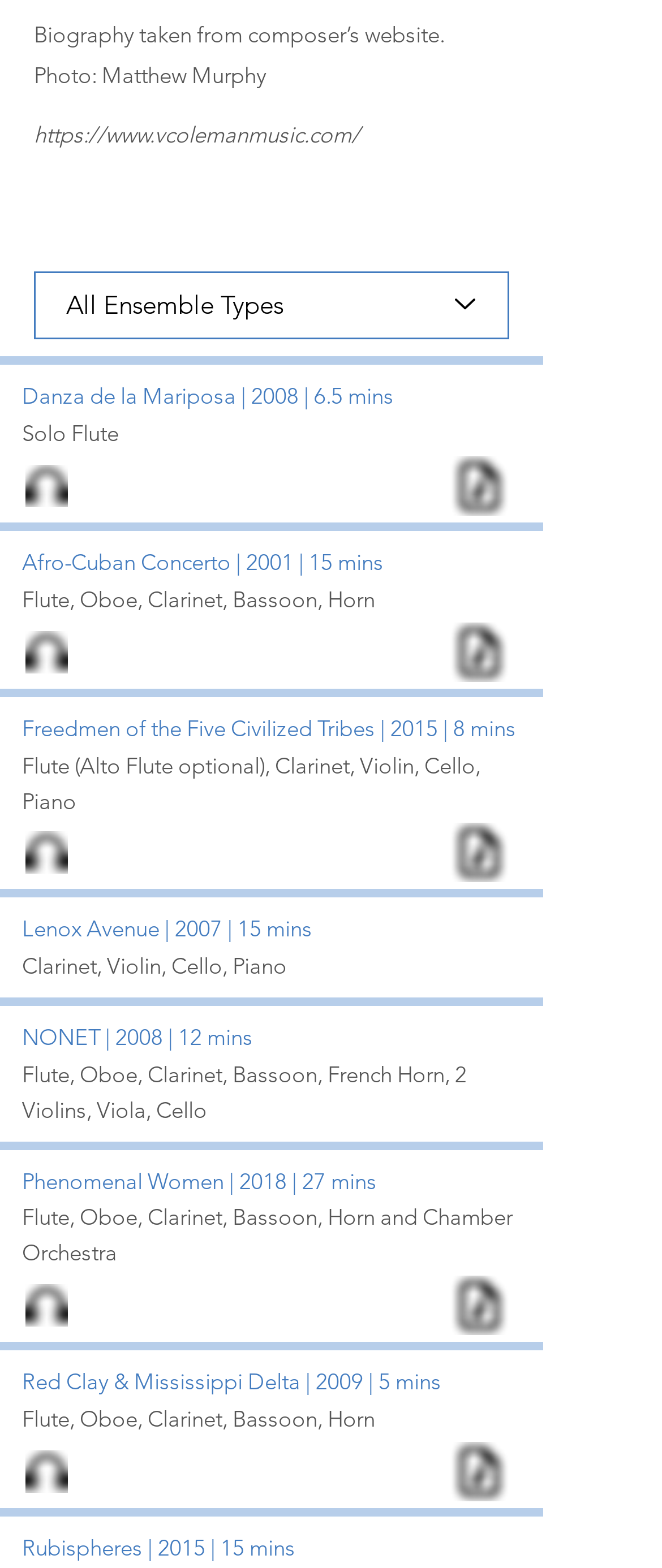Please identify the bounding box coordinates of the element's region that I should click in order to complete the following instruction: "visit composer's website". The bounding box coordinates consist of four float numbers between 0 and 1, i.e., [left, top, right, bottom].

[0.051, 0.078, 0.544, 0.094]